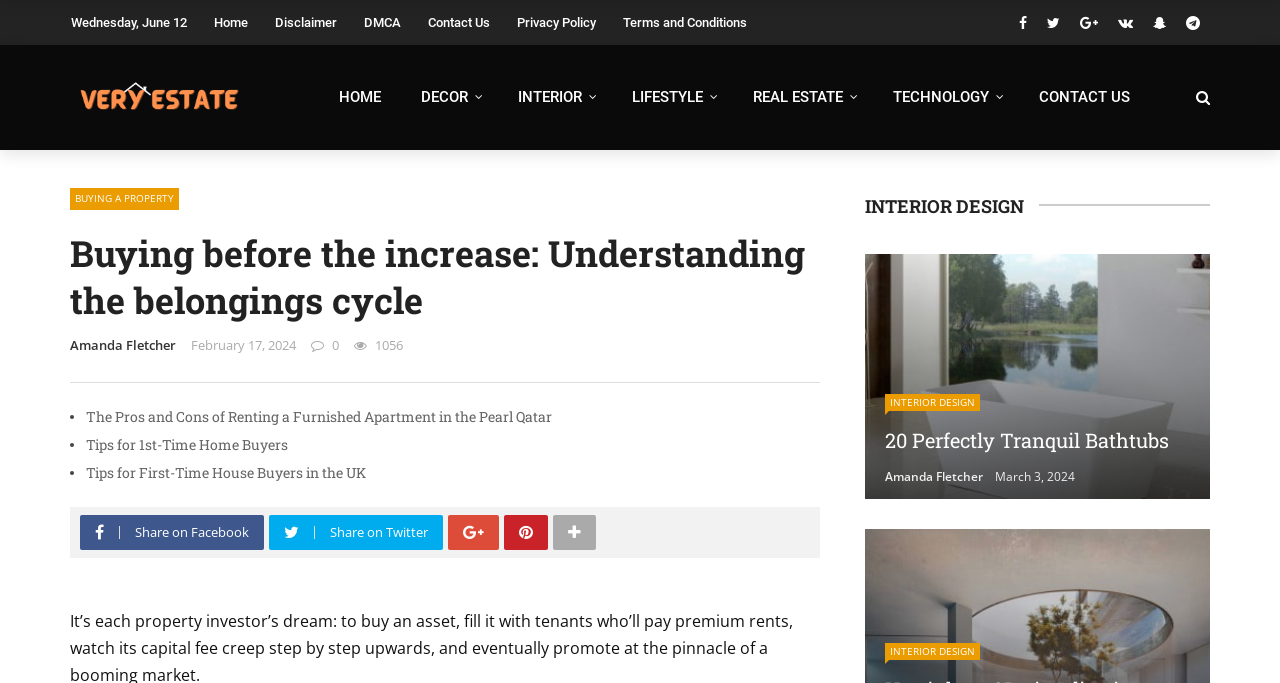Extract the main heading from the webpage content.

Buying before the increase: Understanding the belongings cycle